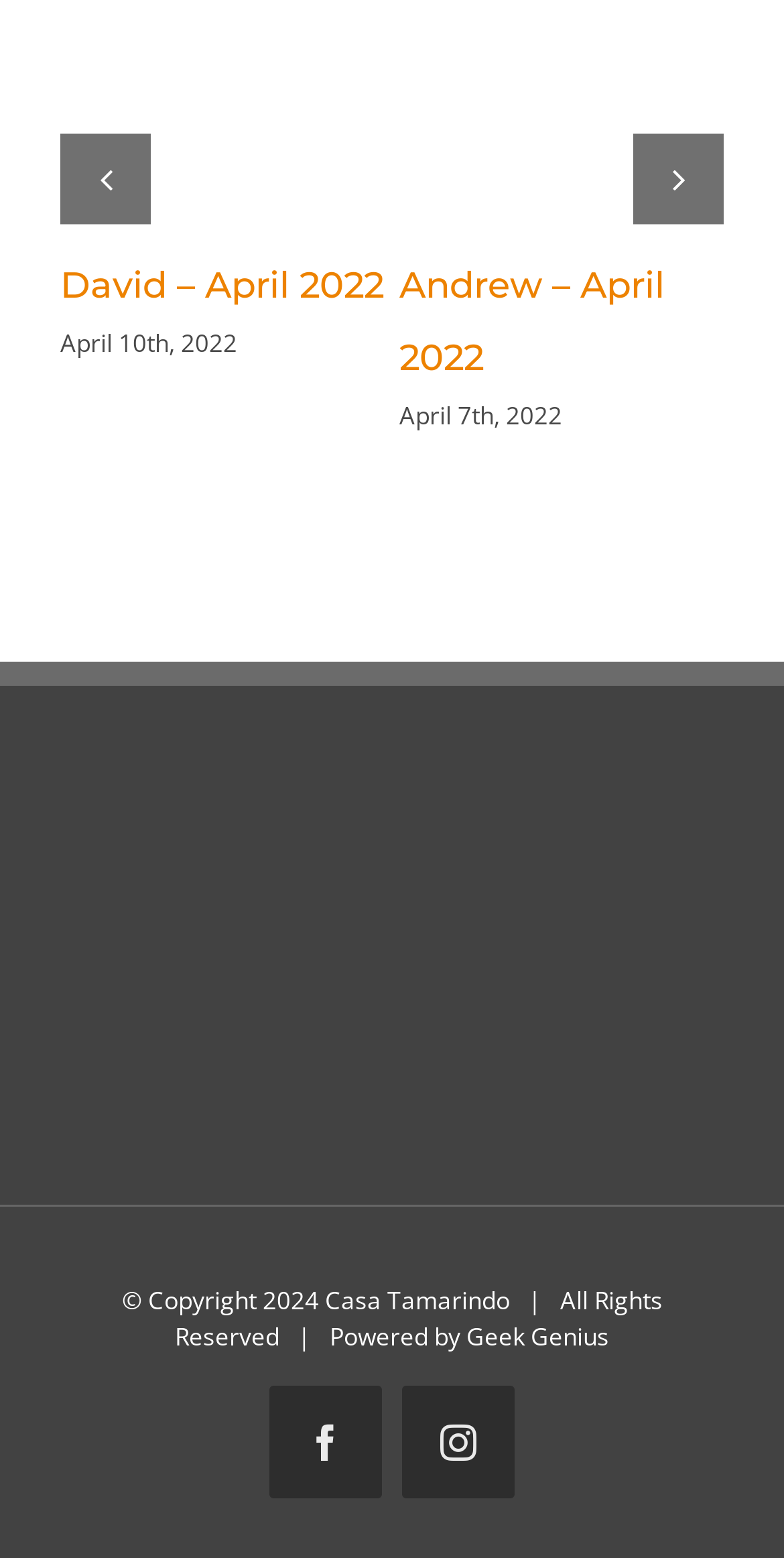What is the name of the powered-by company?
Look at the image and respond to the question as thoroughly as possible.

I scrolled down to the bottom of the webpage and found the powered-by information, which mentions the company 'Geek Genius'.